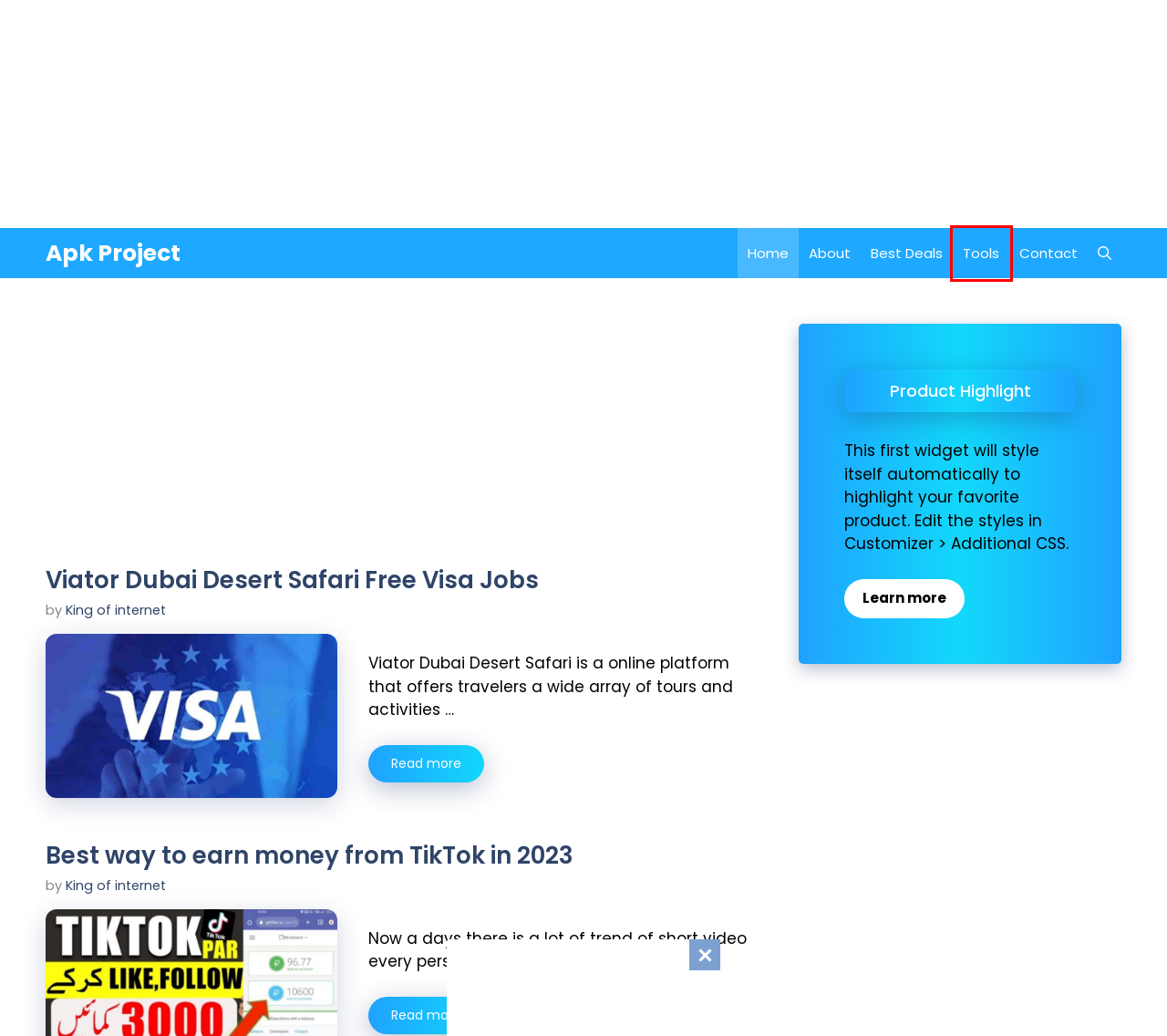Examine the screenshot of the webpage, which has a red bounding box around a UI element. Select the webpage description that best fits the new webpage after the element inside the red bounding box is clicked. Here are the choices:
A. Contact - Apk Project
B. Apk Project - Page 2 of 6 - Apk Project
C. About - Apk Project
D. Viator Dubai Desert Safari Free Visa » Asan Popo
E. Tools - Apk Project
F. Best Deals - Apk Project
G. Best way to earn money from TikTok in 2023 - Apk Project
H. Best Platform for Online Writing - Apk Project

E